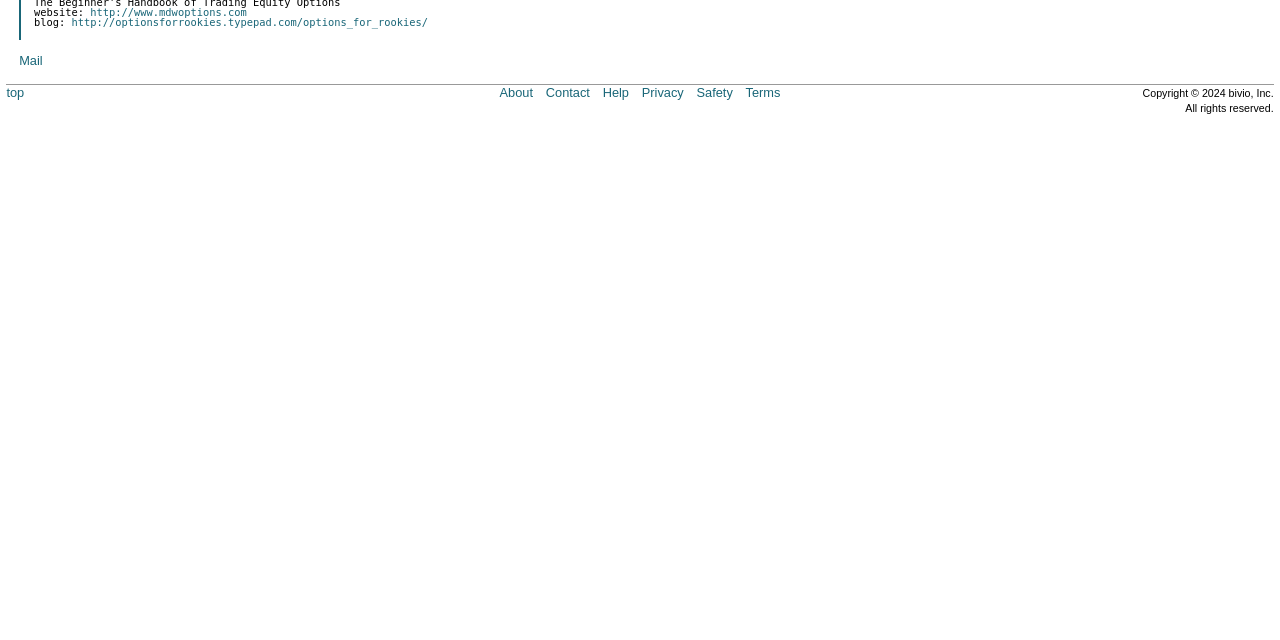Using the provided element description, identify the bounding box coordinates as (top-left x, top-left y, bottom-right x, bottom-right y). Ensure all values are between 0 and 1. Description: http://www.mdwoptions.com

[0.071, 0.009, 0.193, 0.028]